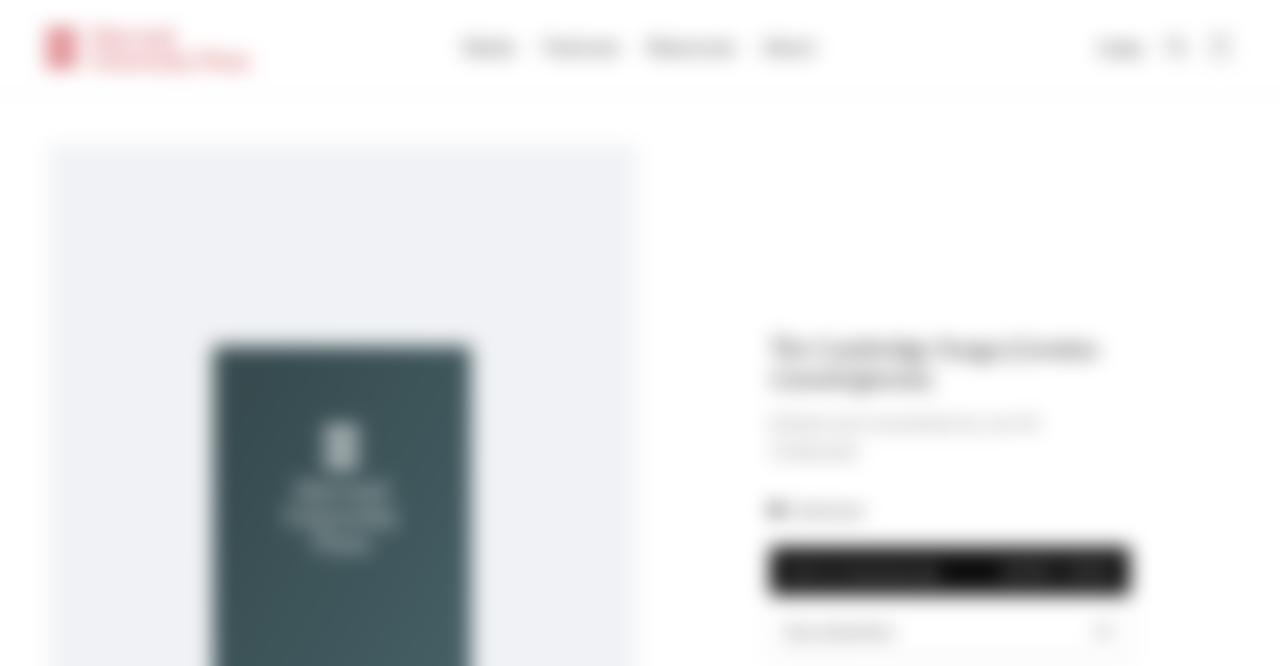Specify the bounding box coordinates of the area to click in order to execute this command: 'Search for a book'. The coordinates should consist of four float numbers ranging from 0 to 1, and should be formatted as [left, top, right, bottom].

[0.909, 0.053, 0.928, 0.089]